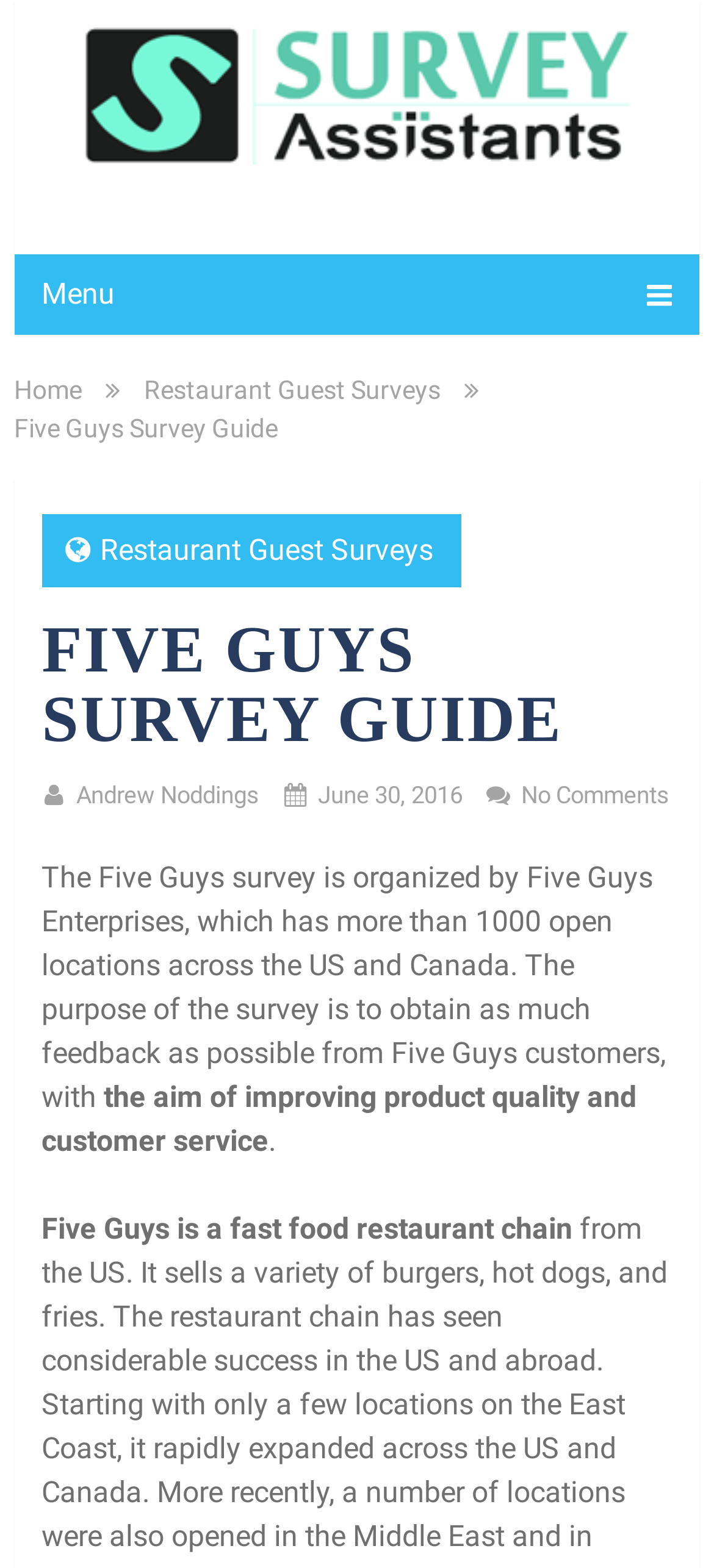Please identify the coordinates of the bounding box for the clickable region that will accomplish this instruction: "read about five guys survey guide".

[0.058, 0.392, 0.942, 0.481]